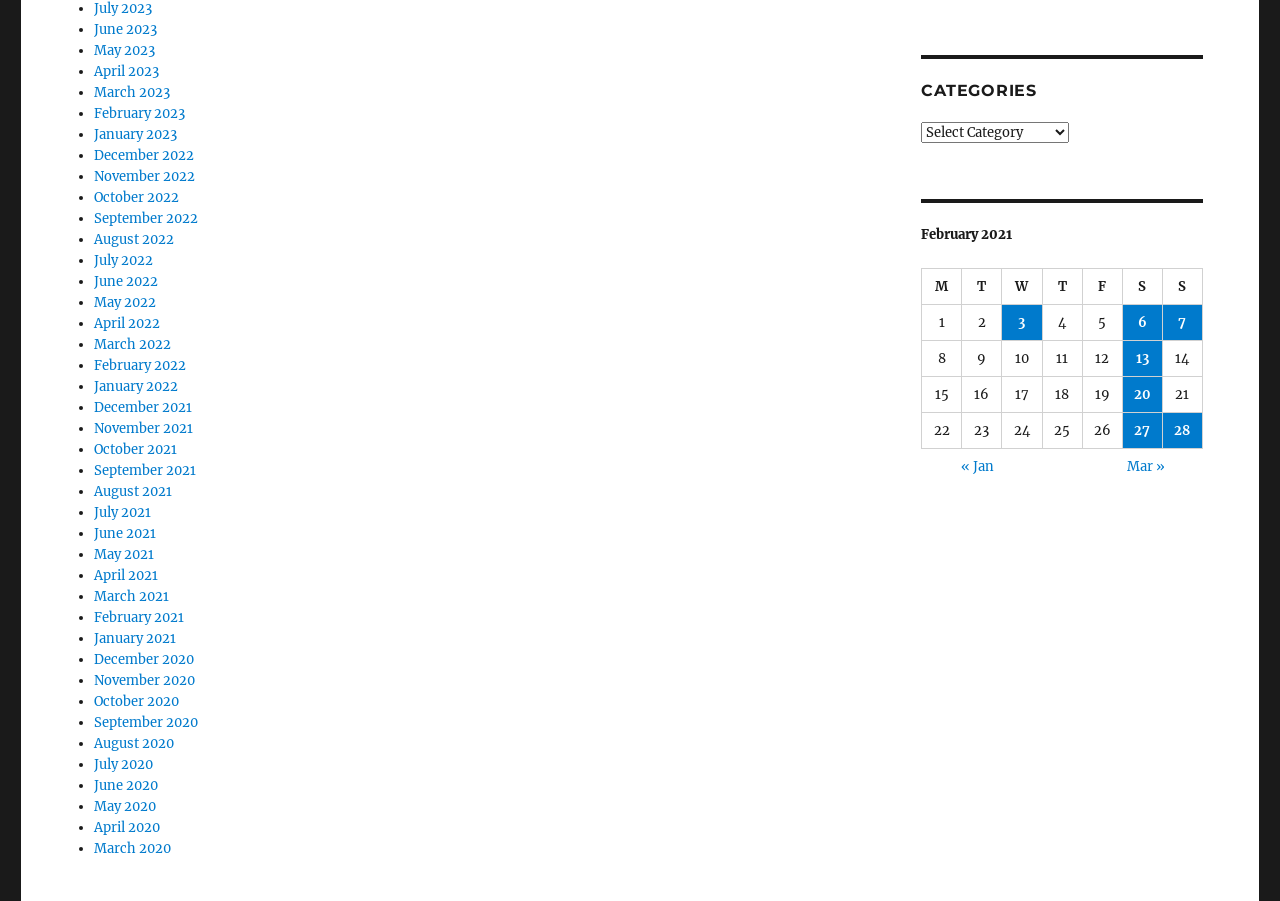Identify the bounding box coordinates for the UI element that matches this description: "July 2021".

[0.073, 0.559, 0.118, 0.578]